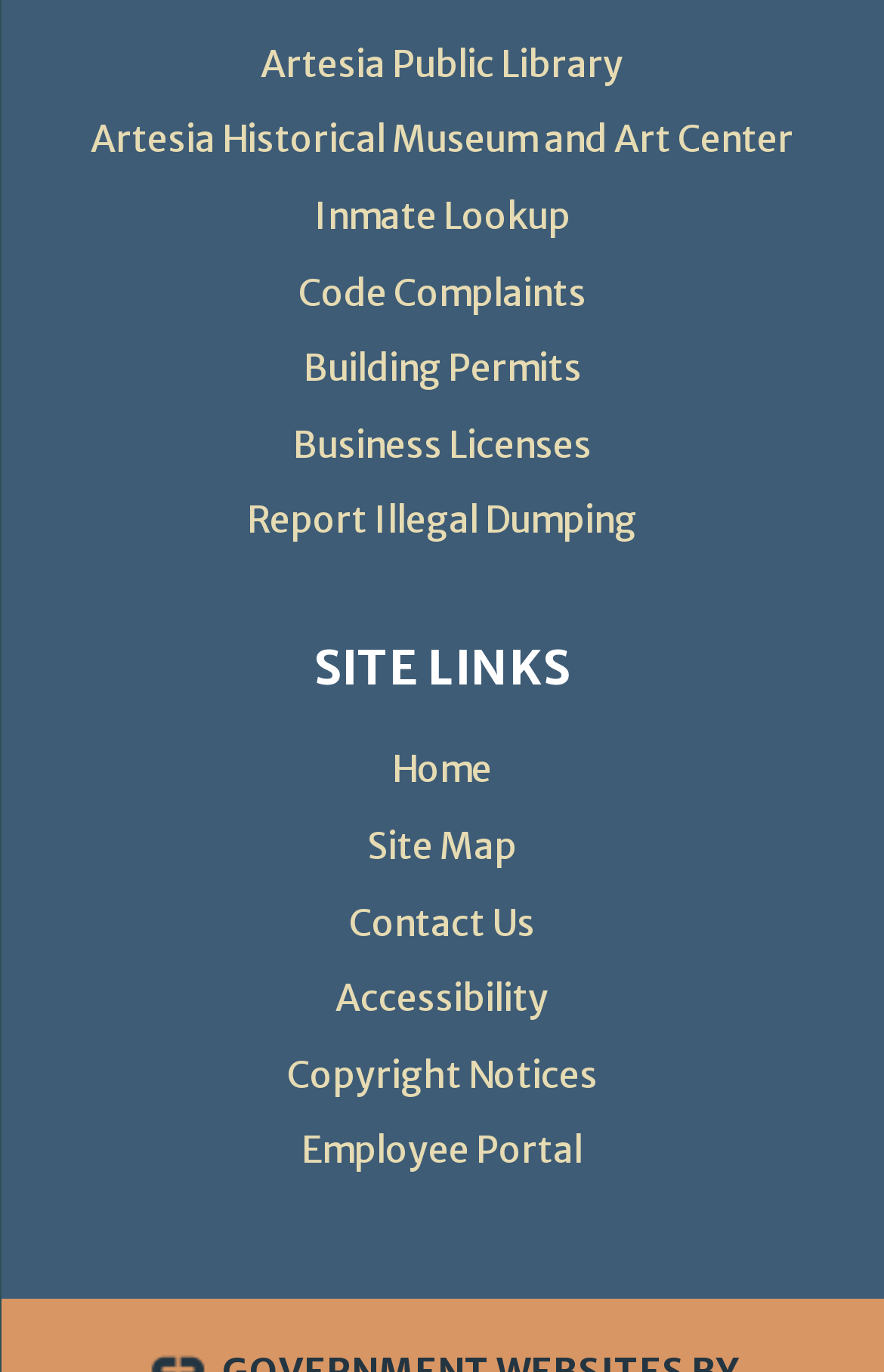Find the bounding box coordinates for the element that must be clicked to complete the instruction: "report illegal dumping". The coordinates should be four float numbers between 0 and 1, indicated as [left, top, right, bottom].

[0.279, 0.362, 0.721, 0.395]